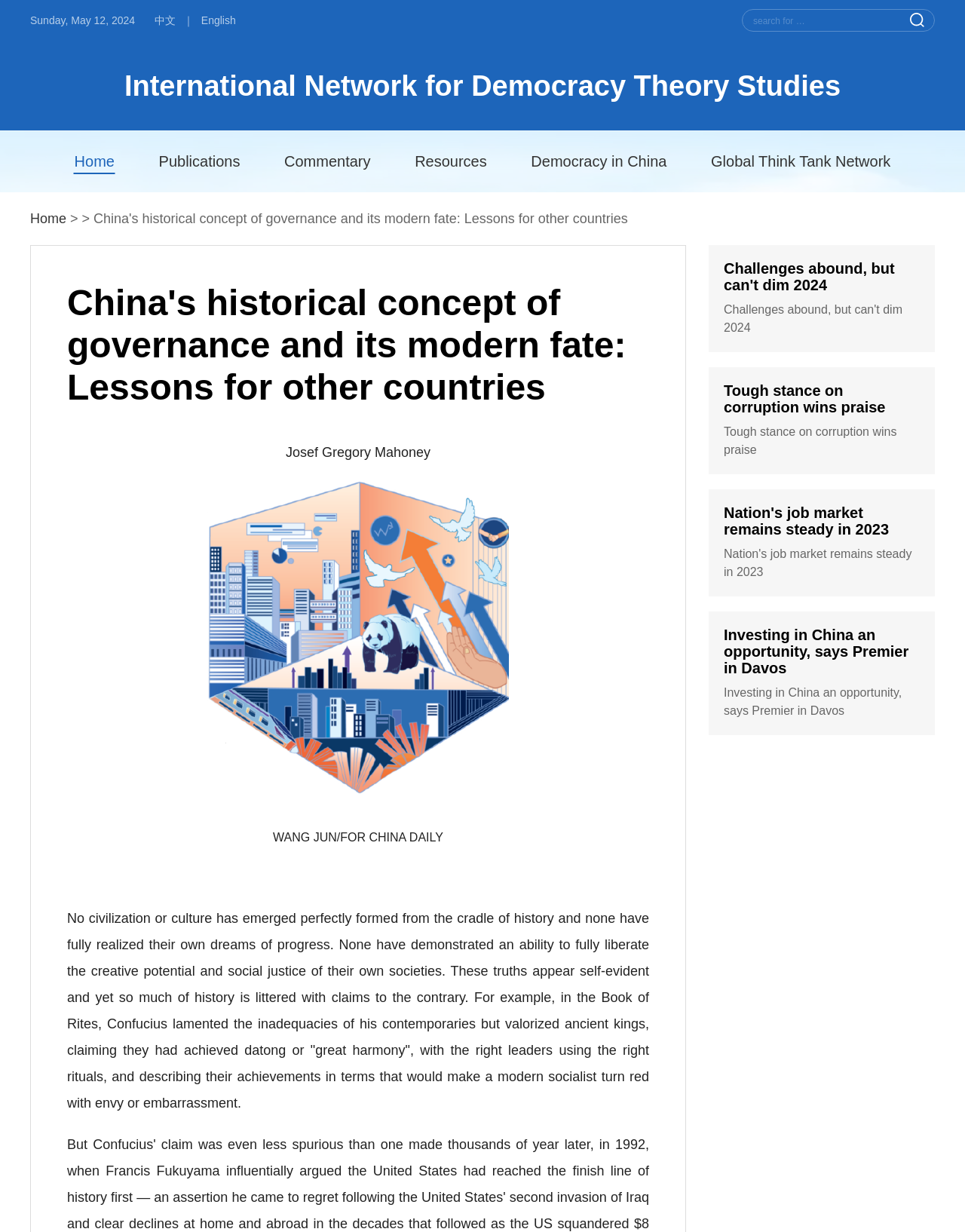Bounding box coordinates are to be given in the format (top-left x, top-left y, bottom-right x, bottom-right y). All values must be floating point numbers between 0 and 1. Provide the bounding box coordinate for the UI element described as: Democracy in China

[0.55, 0.106, 0.691, 0.156]